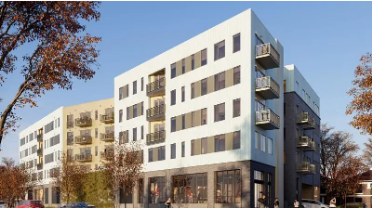Identify and describe all the elements present in the image.

The image showcases the proposed design for **Frameline**, a new boutique urban apartment community, featuring two modern four-story buildings. The architecture blends contemporary aesthetics with functional design, incorporating large windows and balconies that offer both light and outdoor space for residents. The buildings are situated in a vibrant neighborhood, positioned between the historic Hale district and the 9+CO redevelopment area. This development encompasses 78 high-efficiency apartment units aimed at catering to the needs of the predominantly medical workforce in the vicinity. The design emphasizes community engagement, highlighted by thoughtful landscaping and inviting public spaces. The project reflects a commitment to quality living and aims to enhance the neighborhood's appeal, set to be completed in 2025.